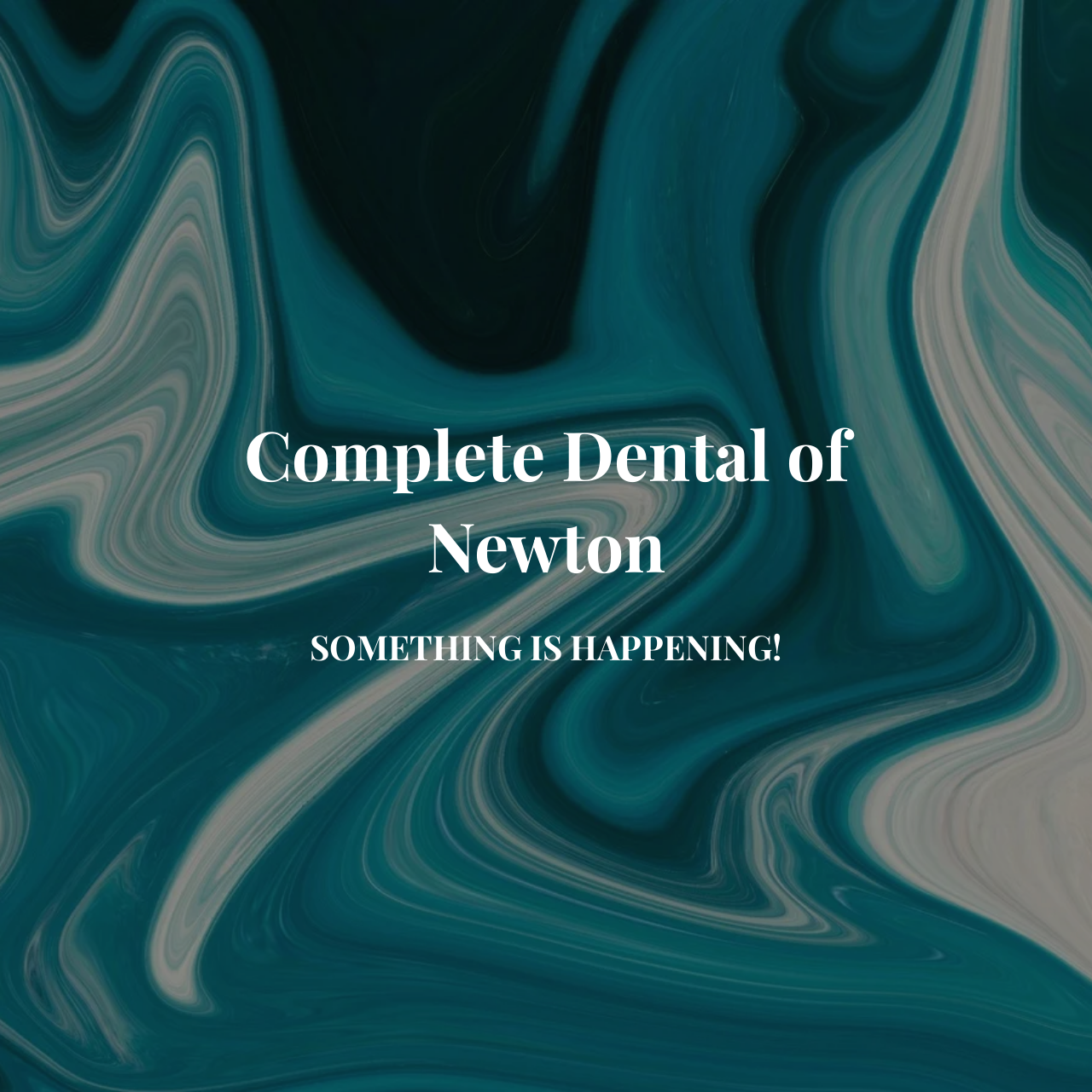Determine the bounding box coordinates (top-left x, top-left y, bottom-right x, bottom-right y) of the UI element described in the following text: Complete Dental of Newton

[0.15, 0.493, 0.85, 0.532]